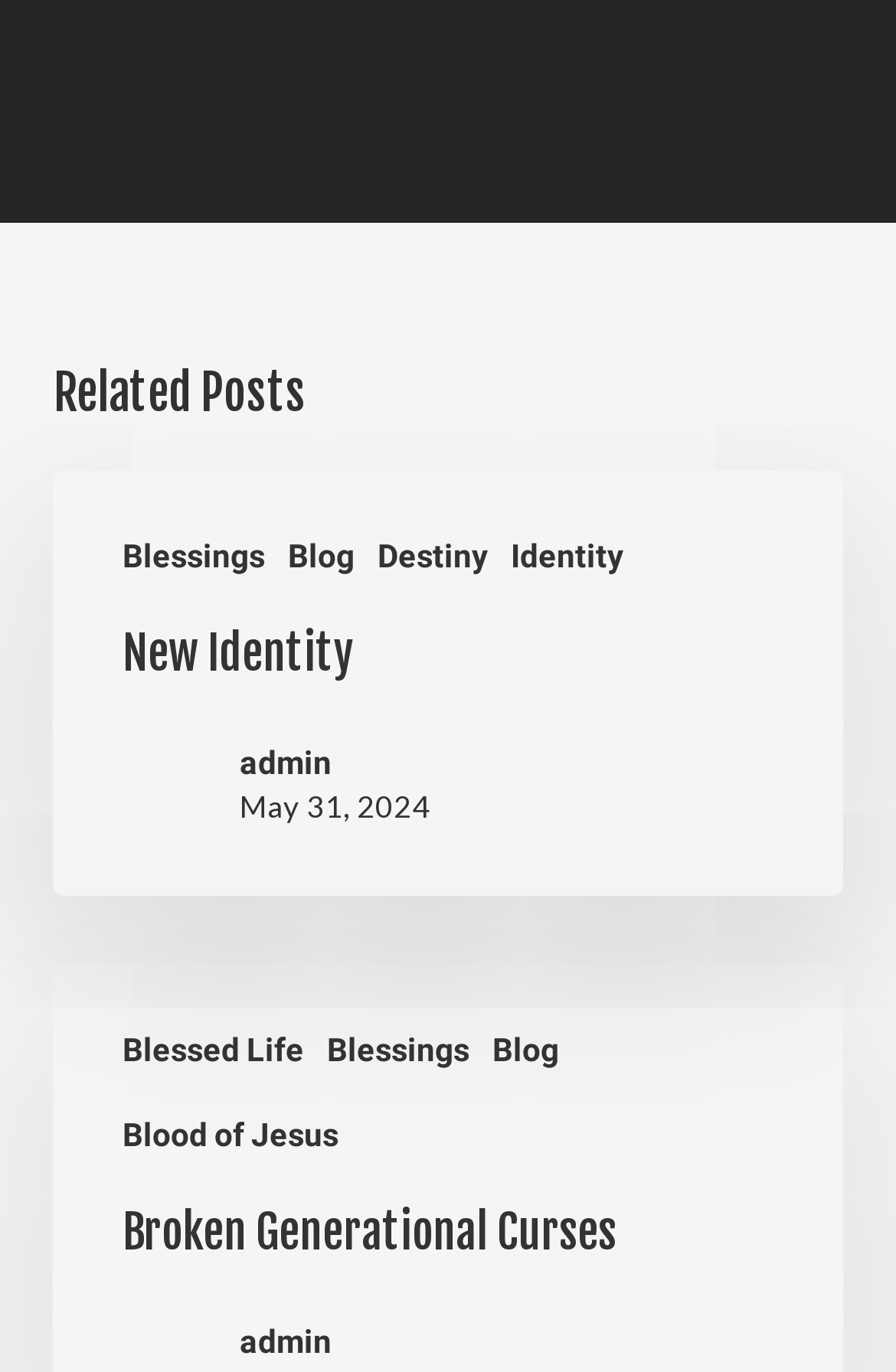How many categories are there in the related posts section?
Please provide an in-depth and detailed response to the question.

There are five categories in the related posts section: 'Blessings', 'Blog', 'Destiny', 'Identity', and 'New Identity'. These categories are located at the top of the webpage with bounding boxes of [0.137, 0.391, 0.296, 0.423], [0.322, 0.391, 0.396, 0.423], [0.422, 0.391, 0.545, 0.423], [0.57, 0.391, 0.696, 0.423], and [0.06, 0.344, 0.94, 0.654] respectively.